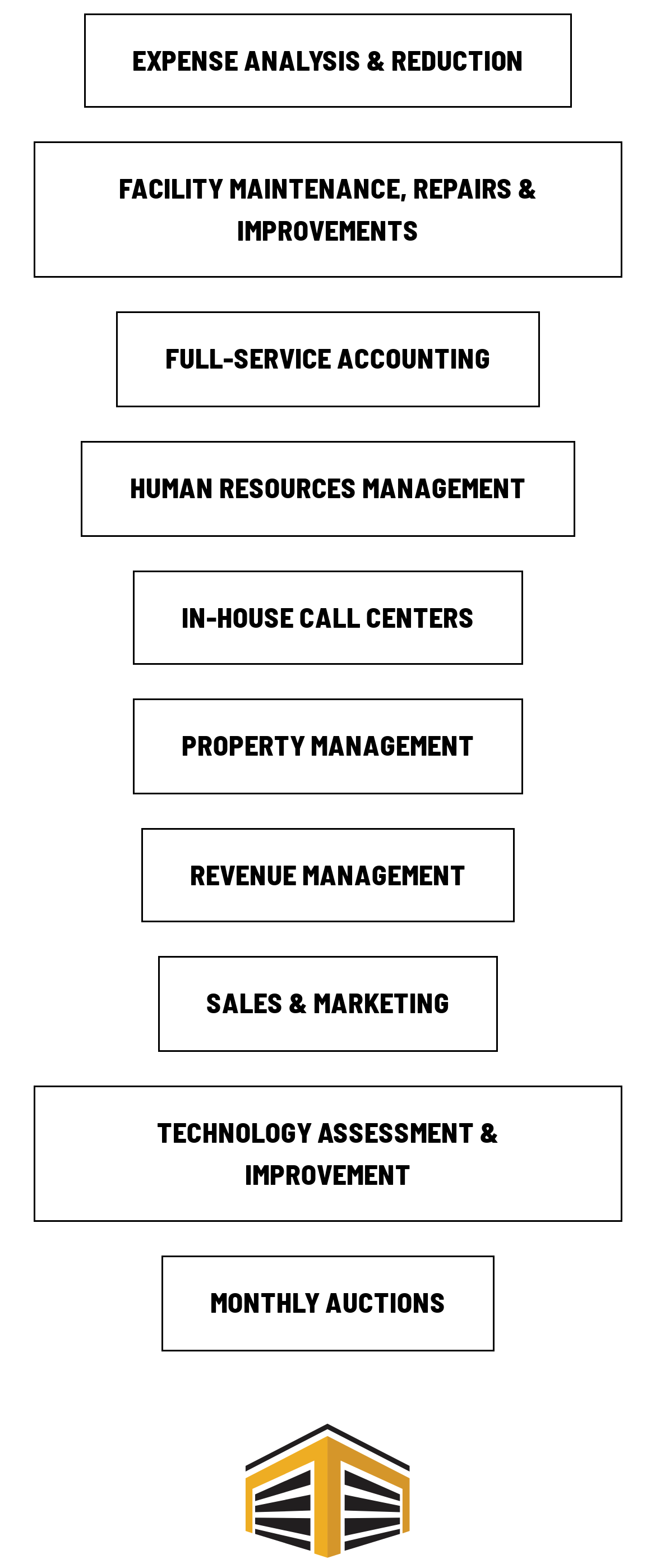Specify the bounding box coordinates of the region I need to click to perform the following instruction: "Go to the home page". The coordinates must be four float numbers in the range of 0 to 1, i.e., [left, top, right, bottom].

None